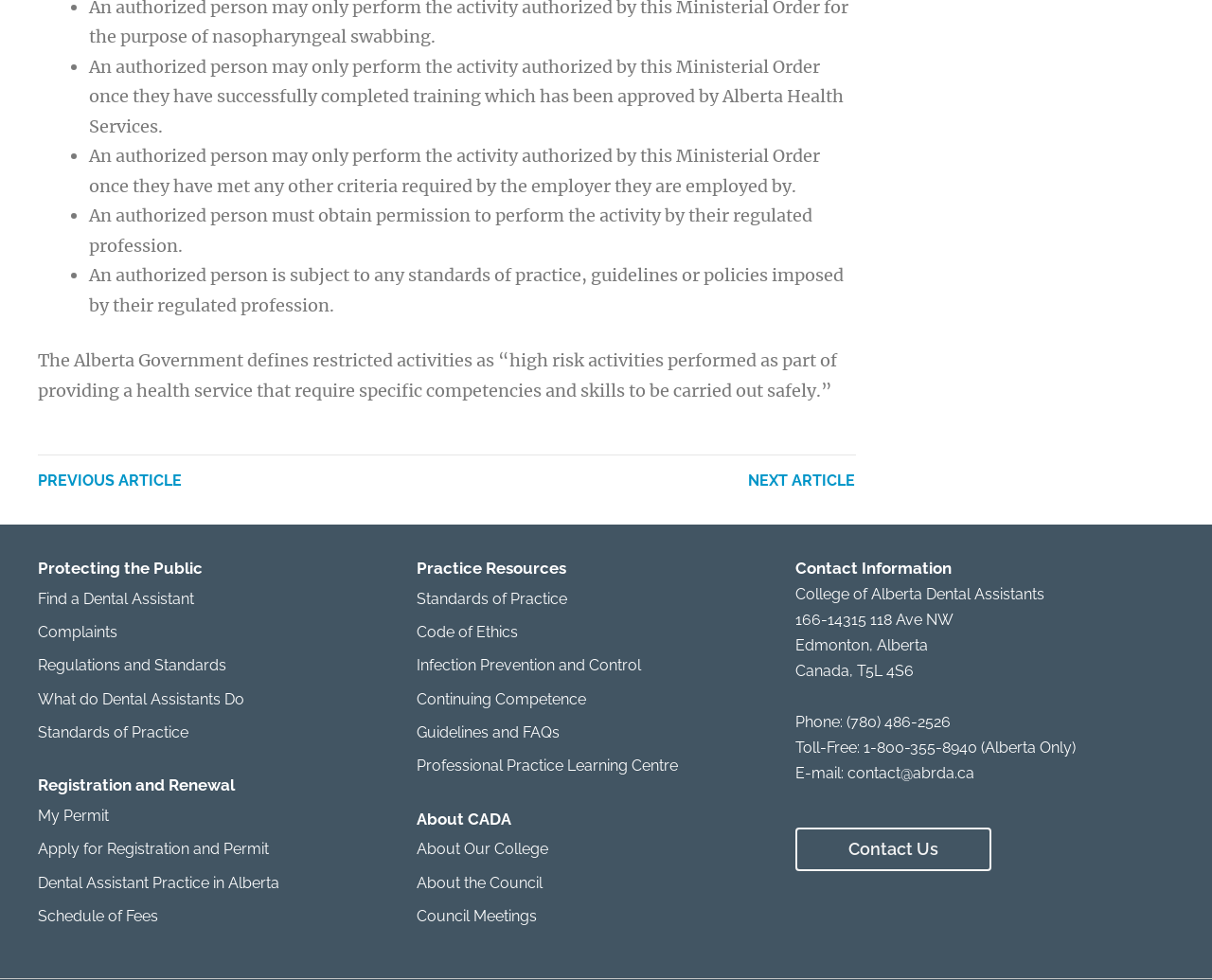Please find the bounding box coordinates of the element that needs to be clicked to perform the following instruction: "Go to 'Regulations and Standards'". The bounding box coordinates should be four float numbers between 0 and 1, represented as [left, top, right, bottom].

[0.031, 0.662, 0.344, 0.696]